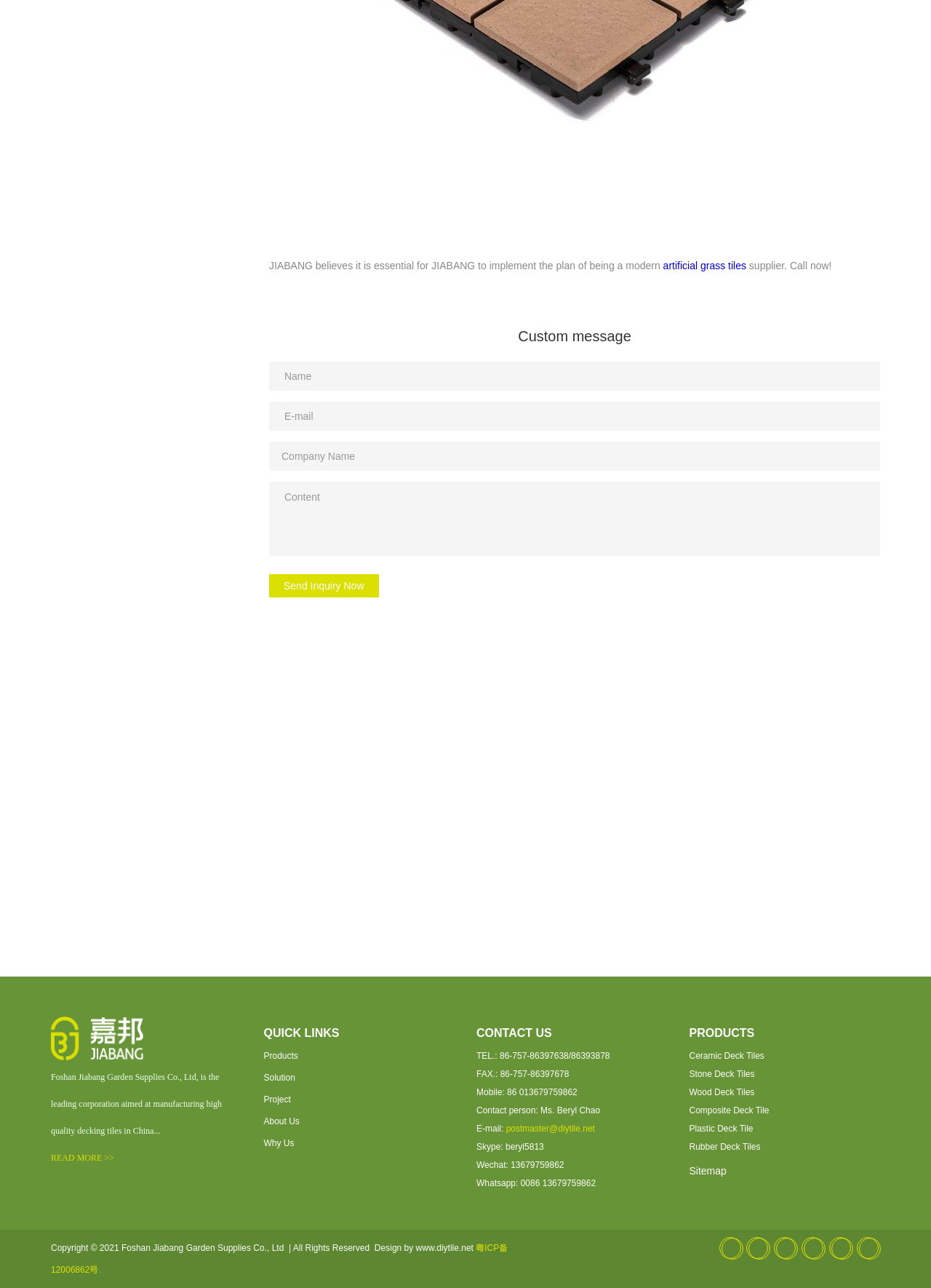Locate the bounding box coordinates of the element you need to click to accomplish the task described by this instruction: "Click the 'artificial grass tiles' link".

[0.712, 0.202, 0.802, 0.211]